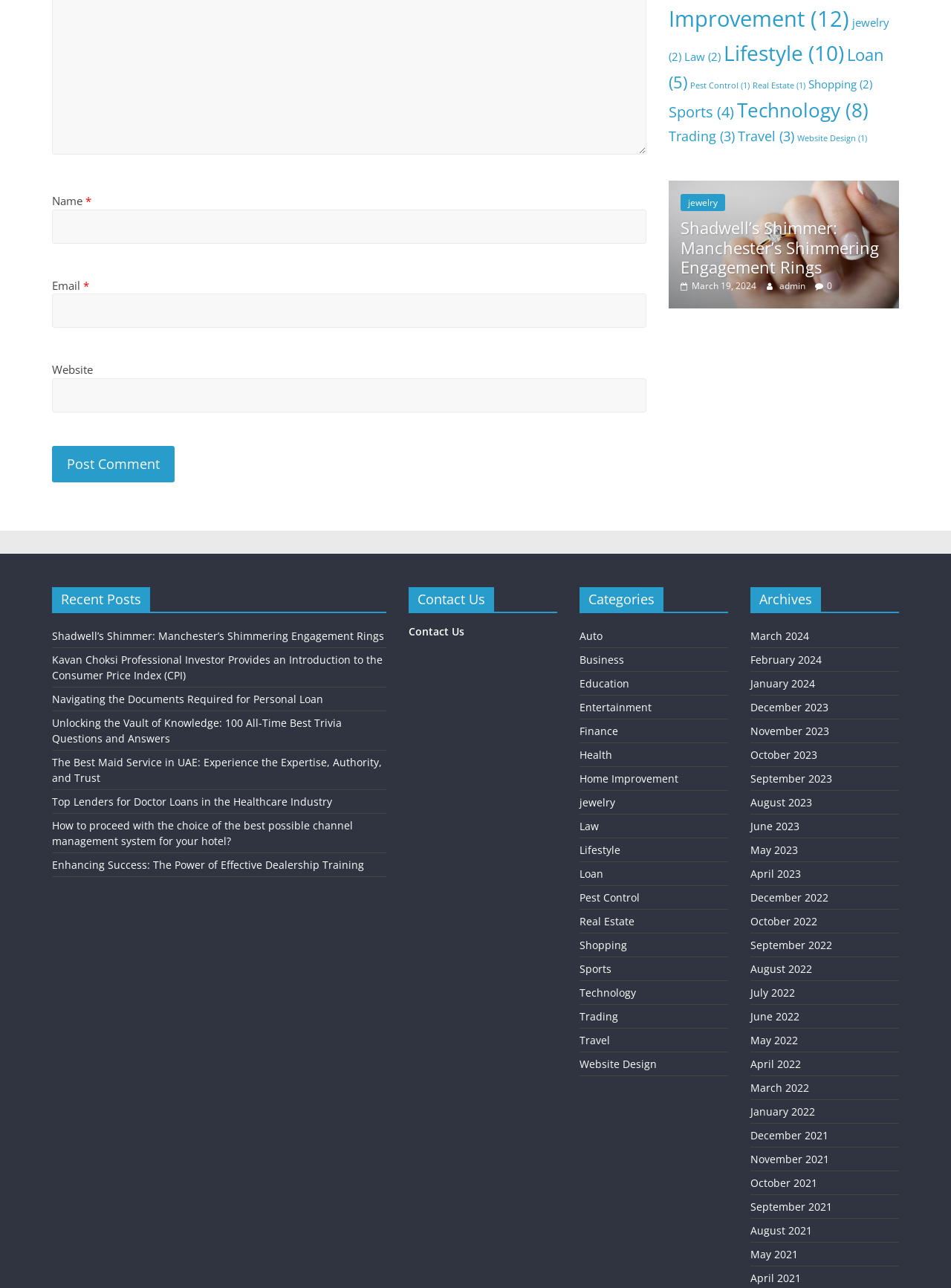Using details from the image, please answer the following question comprehensively:
What is the topic of the article 'Kavan Choksi Professional Investor Provides an Introduction to the Consumer Price Index (CPI)'?

The article 'Kavan Choksi Professional Investor Provides an Introduction to the Consumer Price Index (CPI)' is categorized under 'Finance', indicating that its topic is related to finance.